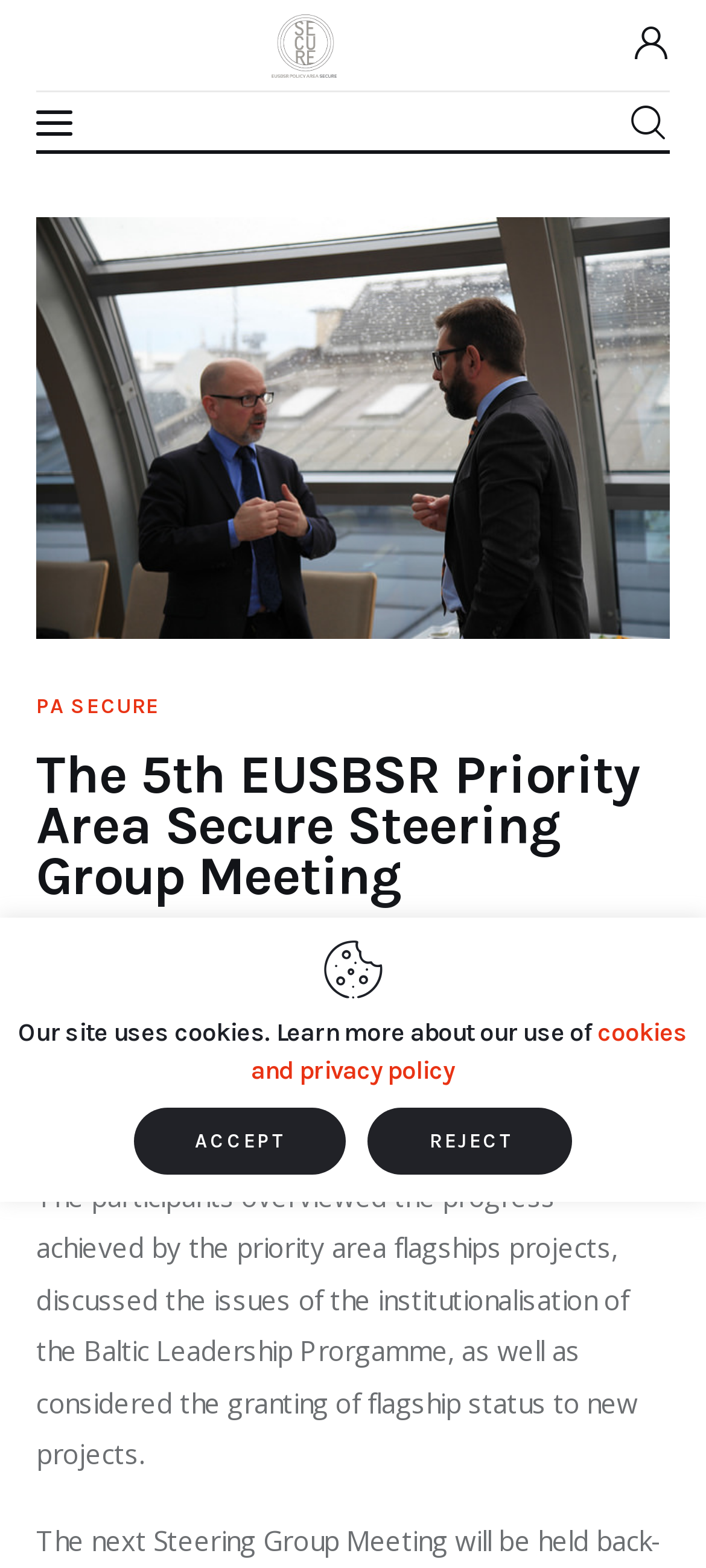Show the bounding box coordinates of the element that should be clicked to complete the task: "Go to Home page".

[0.141, 0.14, 0.859, 0.198]